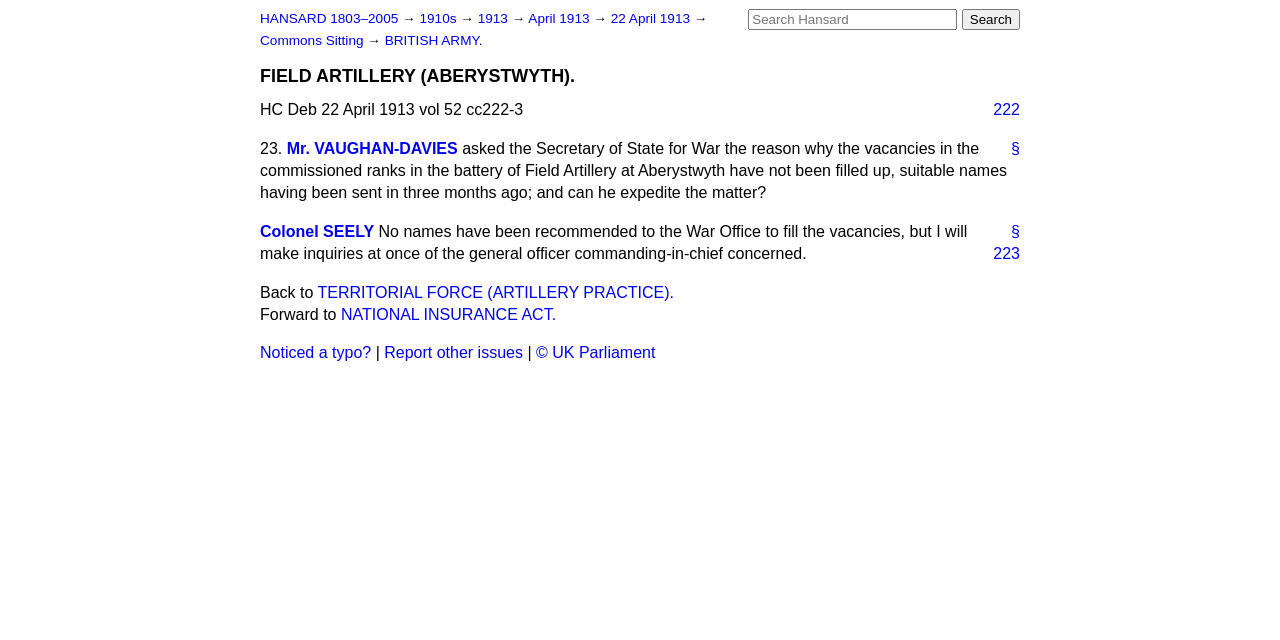Generate an in-depth caption that captures all aspects of the webpage.

This webpage appears to be a historical record of a parliamentary debate, specifically a discussion about Field Artillery in Aberystwyth on April 22, 1913. 

At the top of the page, there is a search box with a "Search" button to its right. Below this, there are several links to related topics, including "HANSARD 1803–2005", "1910s", "1913", "April 1913", and "22 April 1913". 

The main content of the page is divided into sections, with a heading "FIELD ARTILLERY (ABERYSTWYTH)." at the top. Below this, there is a block of text describing a debate in the House of Commons, with a link to "Commons Sitting" and another to "BRITISH ARMY.". 

The debate itself is presented in a blockquote format, with a link to "§" at the top right corner. The text describes a question asked by Mr. VAUGHAN-DAVIES about vacancies in the commissioned ranks of the Field Artillery at Aberystwyth, and the response from Colonel SEELY. 

There are two more blockquotes below, each with a link to "§" at the top right corner, containing the rest of the debate. 

At the bottom of the page, there are links to navigate to previous and next debates, as well as links to report any errors or issues with the page. A copyright notice from the UK Parliament is also present.